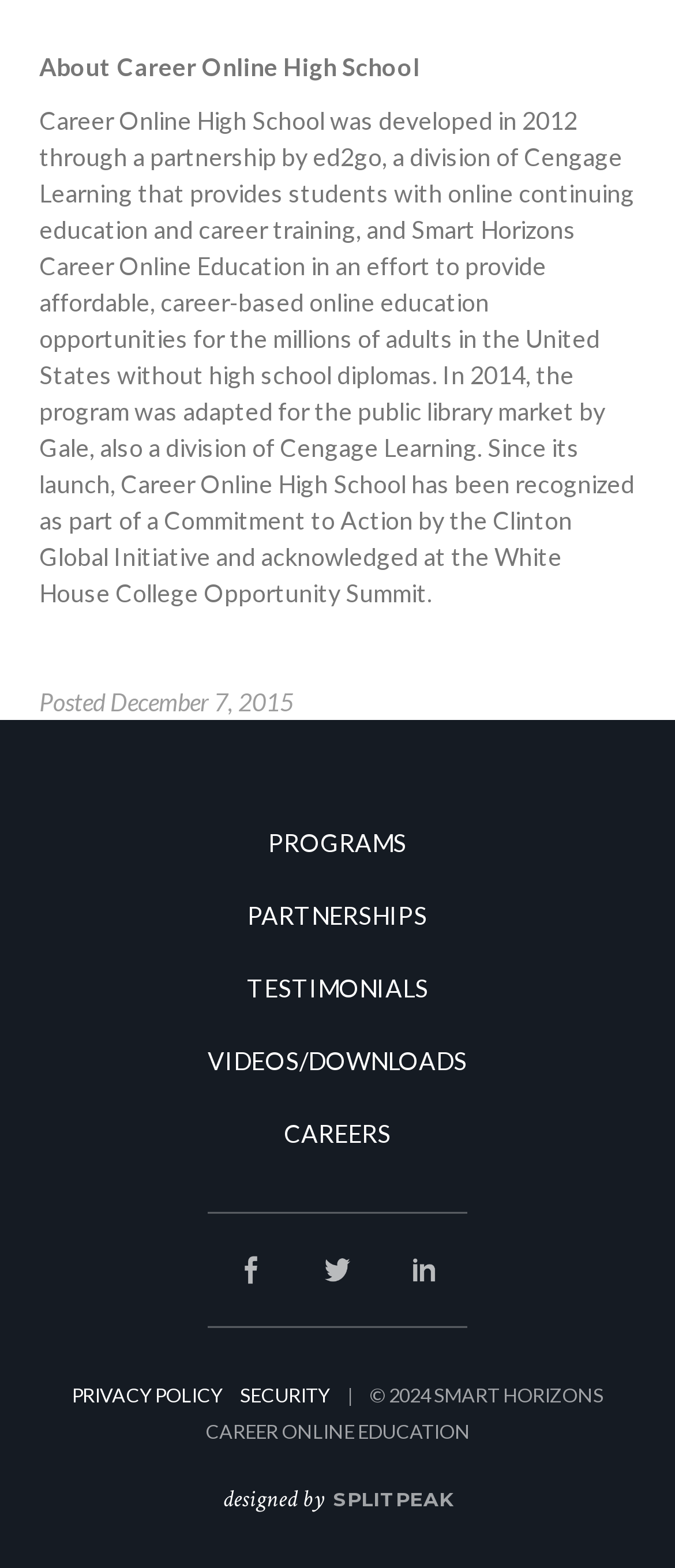Determine the coordinates of the bounding box that should be clicked to complete the instruction: "Visit the CAREERS page". The coordinates should be represented by four float numbers between 0 and 1: [left, top, right, bottom].

[0.421, 0.713, 0.579, 0.732]